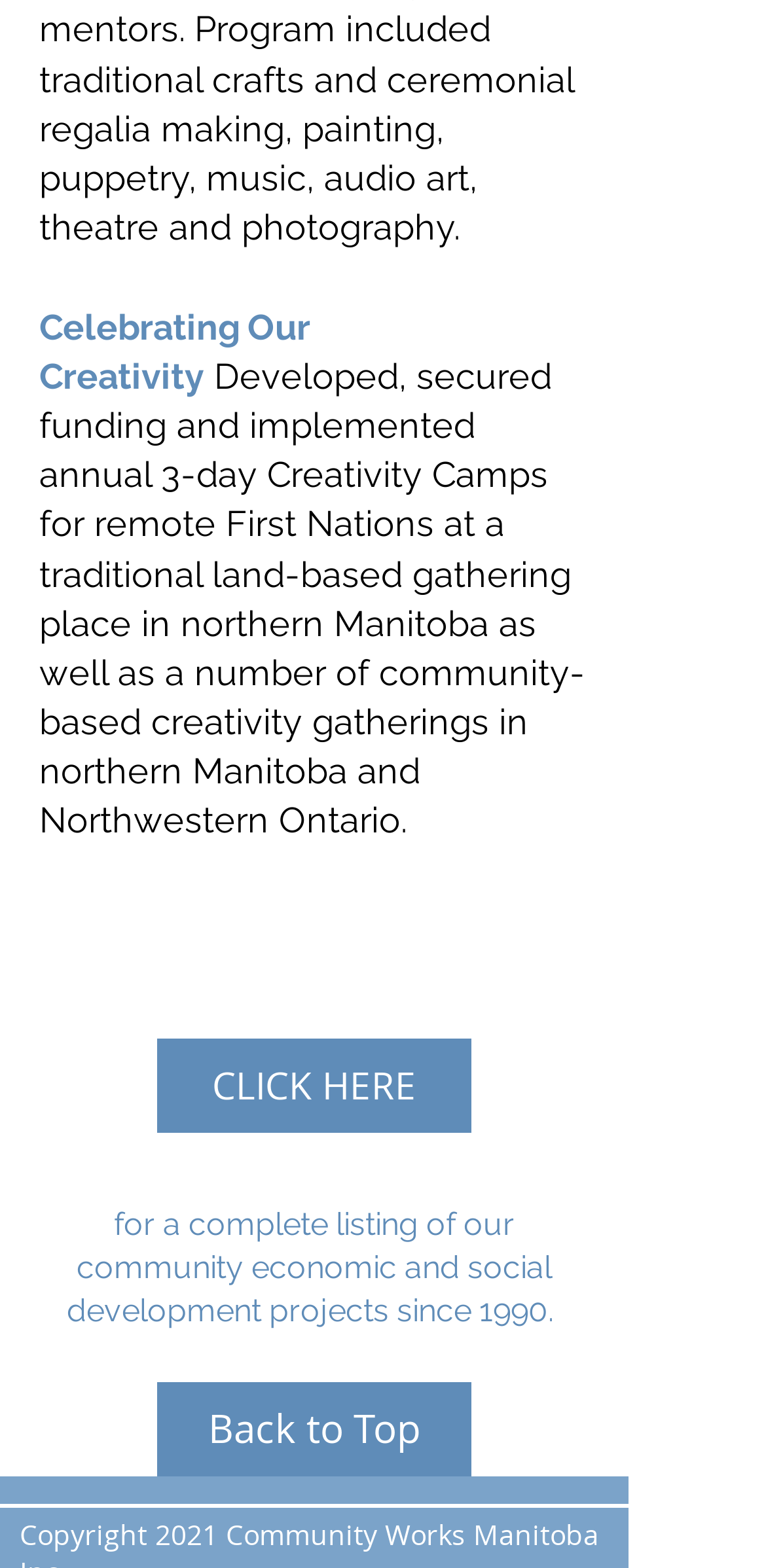Please find the bounding box for the UI component described as follows: "CLICK HERE".

[0.205, 0.662, 0.615, 0.722]